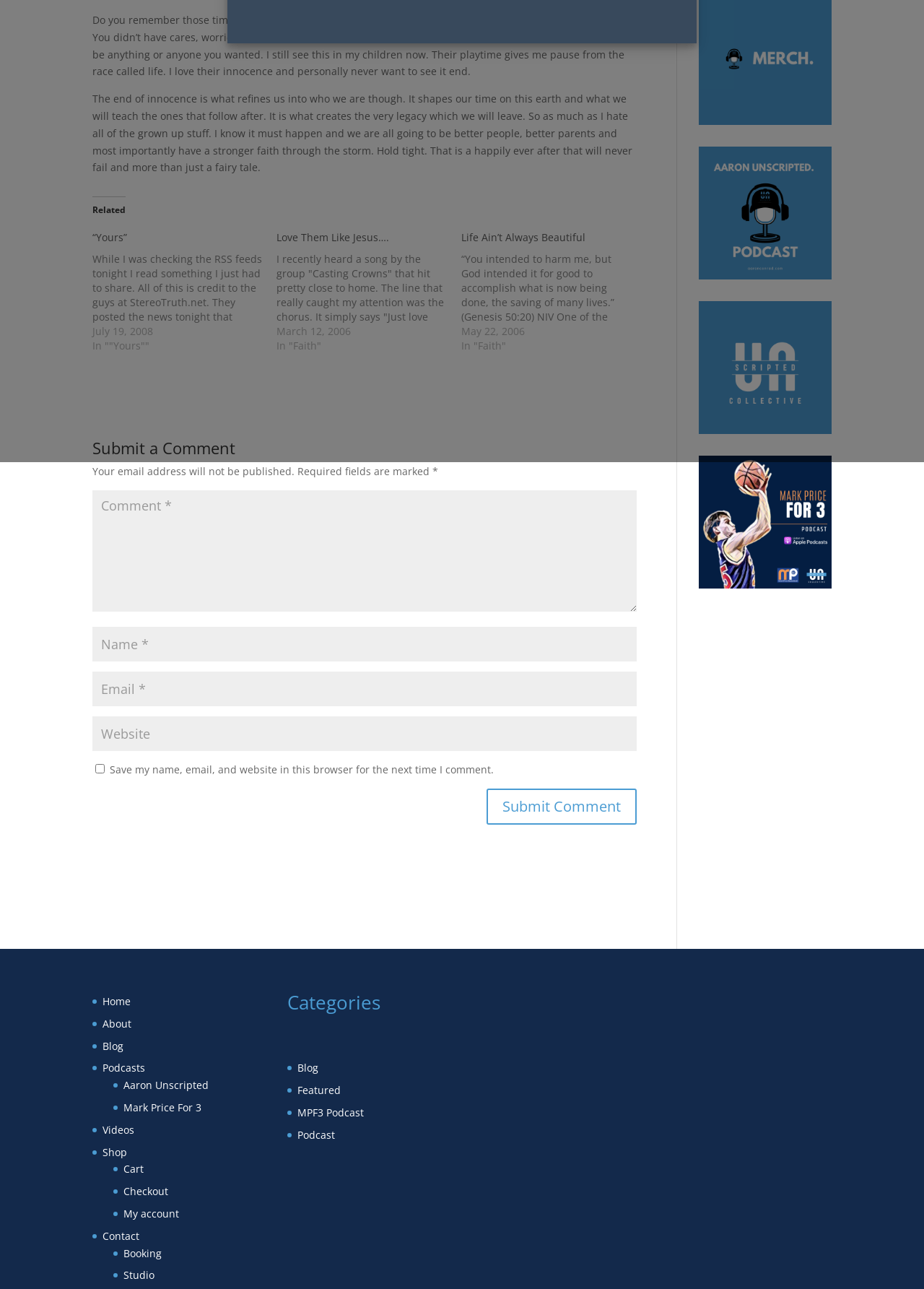Based on the description "What Clients Say", find the bounding box of the specified UI element.

None